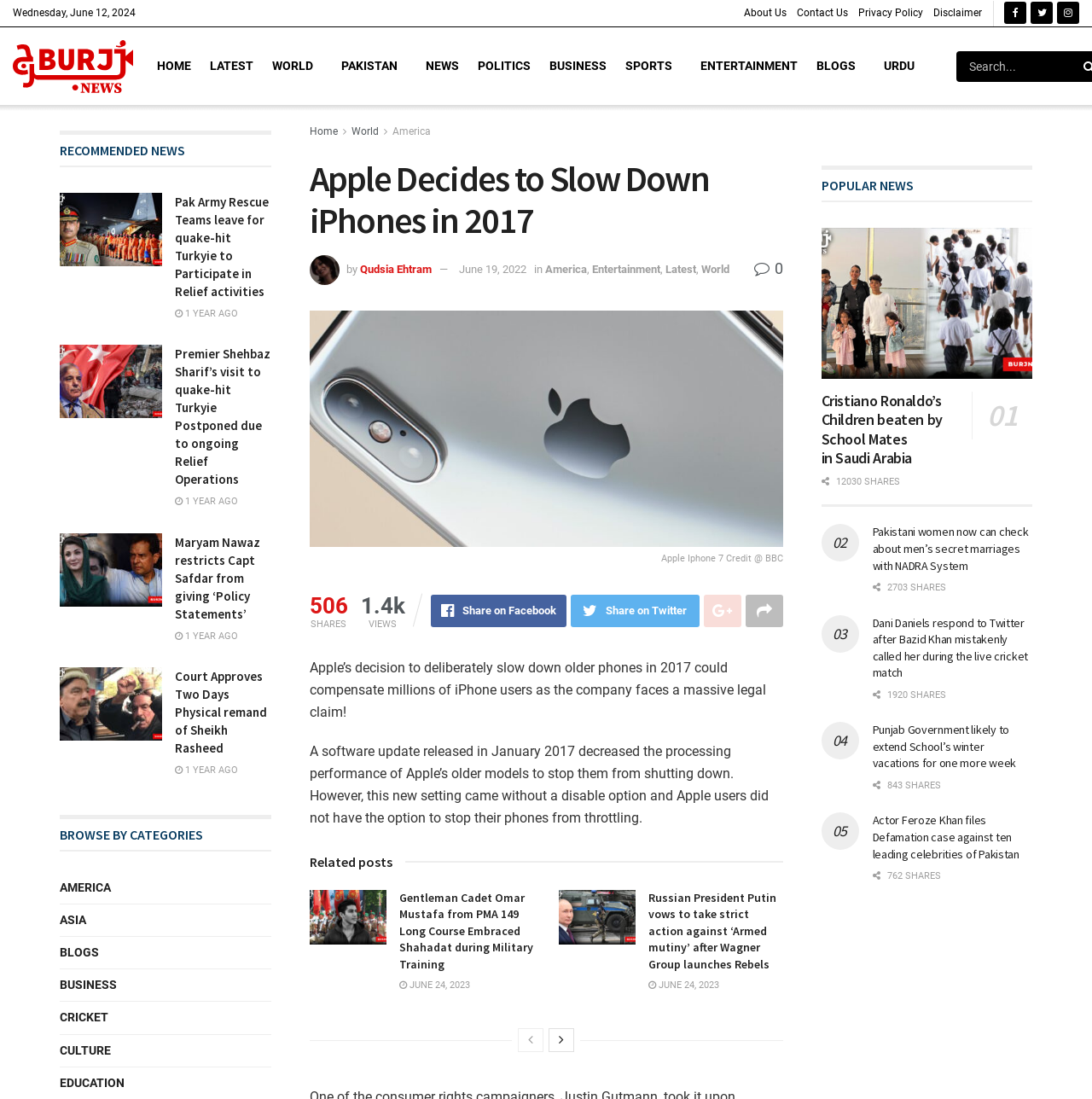Determine the coordinates of the bounding box for the clickable area needed to execute this instruction: "Click on the 'HOME' link".

[0.144, 0.025, 0.175, 0.095]